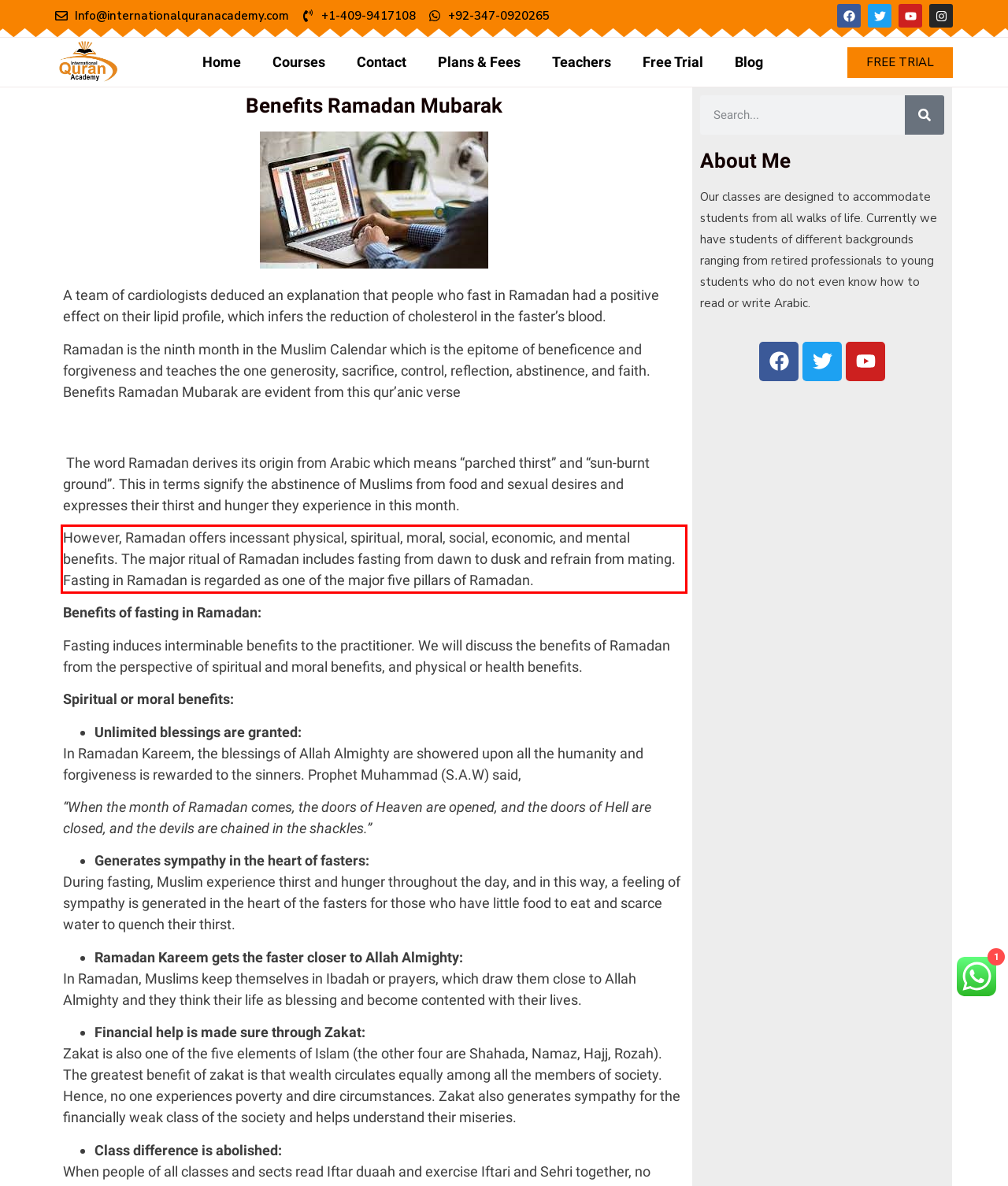Please analyze the screenshot of a webpage and extract the text content within the red bounding box using OCR.

However, Ramadan offers incessant physical, spiritual, moral, social, economic, and mental benefits. The major ritual of Ramadan includes fasting from dawn to dusk and refrain from mating. Fasting in Ramadan is regarded as one of the major five pillars of Ramadan.